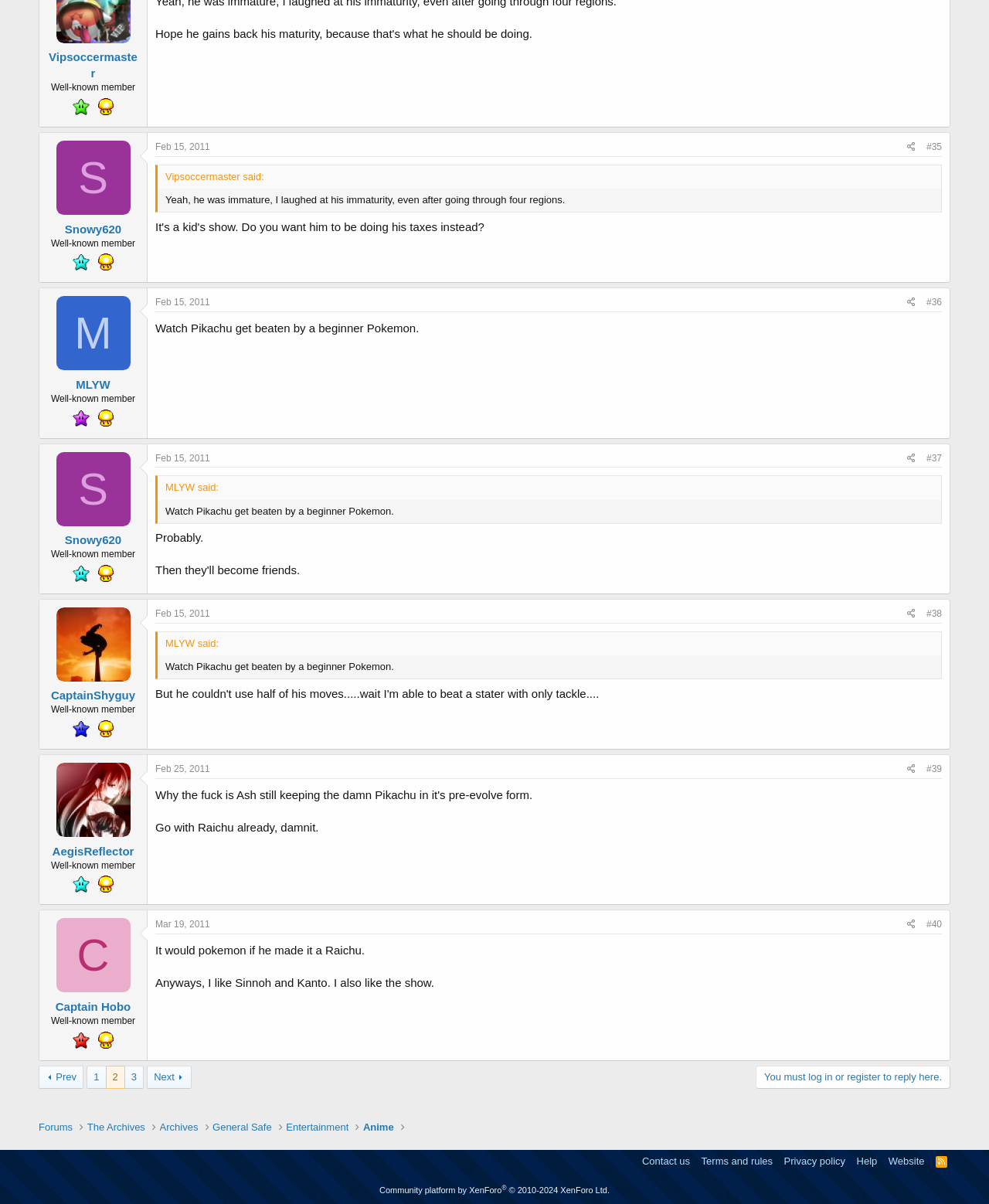Give a one-word or one-phrase response to the question: 
What is the topic of the discussion in the third post?

Pikachu